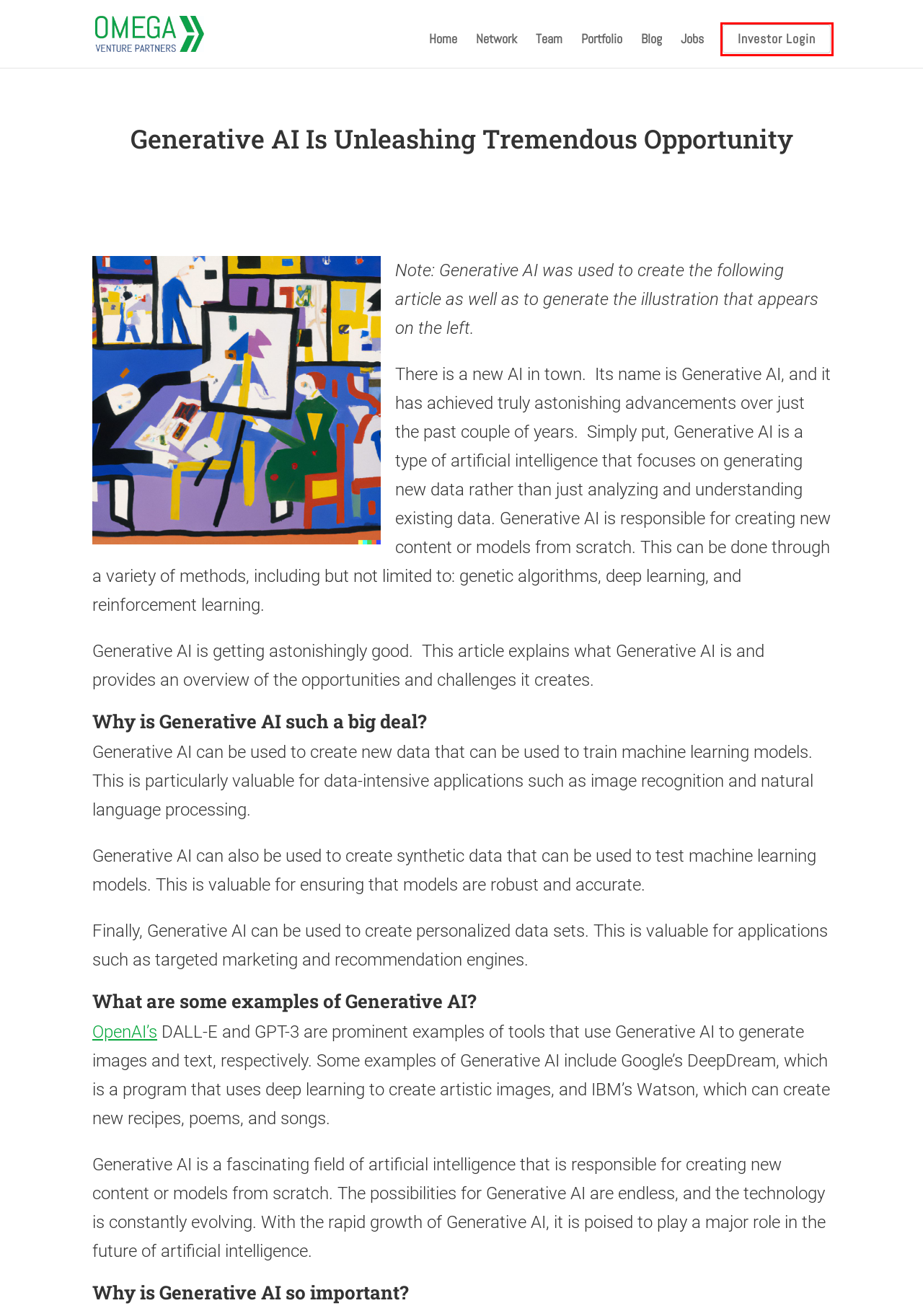Analyze the screenshot of a webpage that features a red rectangle bounding box. Pick the webpage description that best matches the new webpage you would see after clicking on the element within the red bounding box. Here are the candidates:
A. Ark
B. OpenAI
C. Blog | Omega Venture Partners
D. Home | Omega Venture Partners
E. Network | Omega Venture Partners
F. Companies | Omega Venture Partners Job Board
G. Portfolio | Omega Venture Partners
H. Team | Omega Venture Partners

A